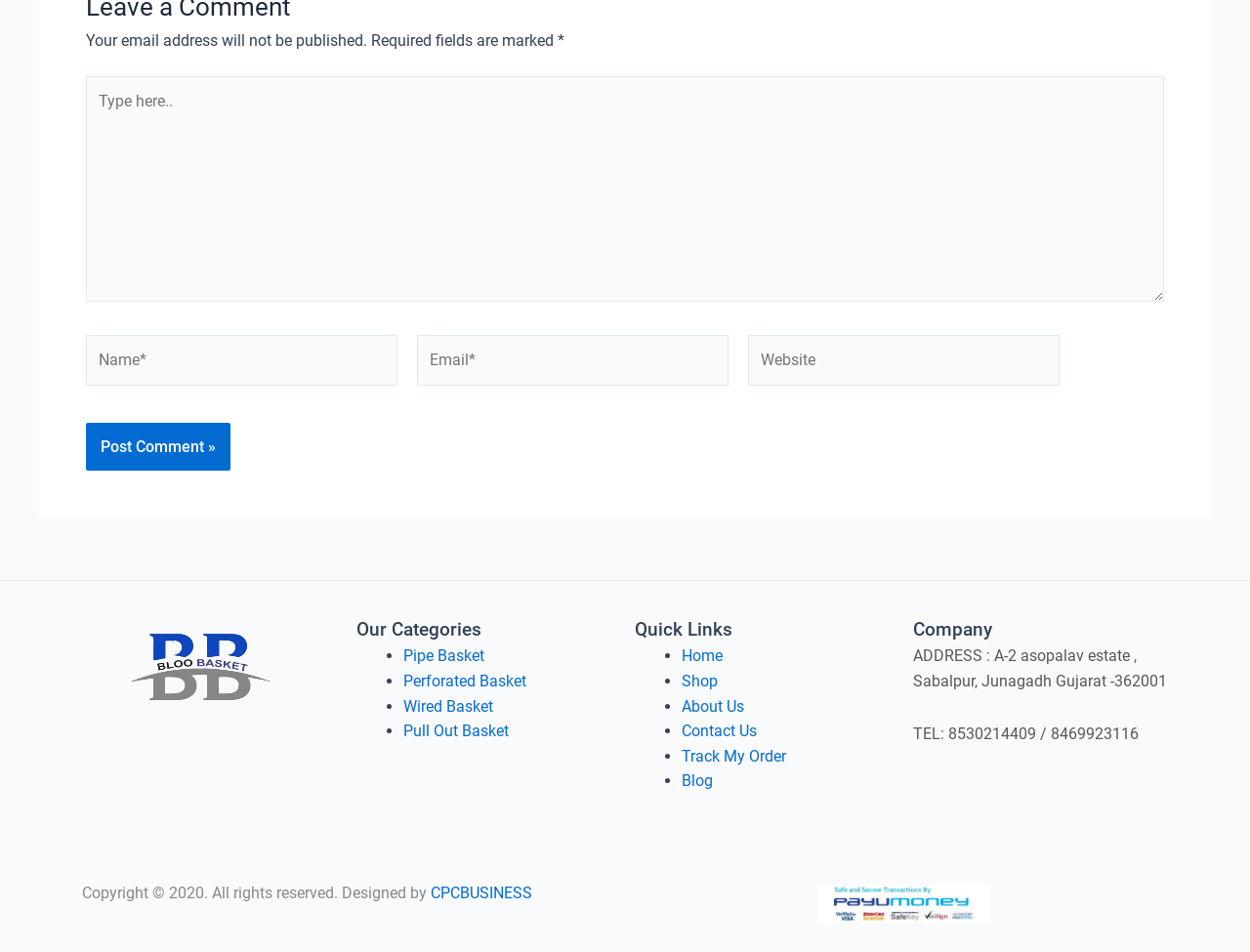Please identify the bounding box coordinates of the region to click in order to complete the task: "Click on the 'Follow BookDragon!' link". The coordinates must be four float numbers between 0 and 1, specified as [left, top, right, bottom].

None